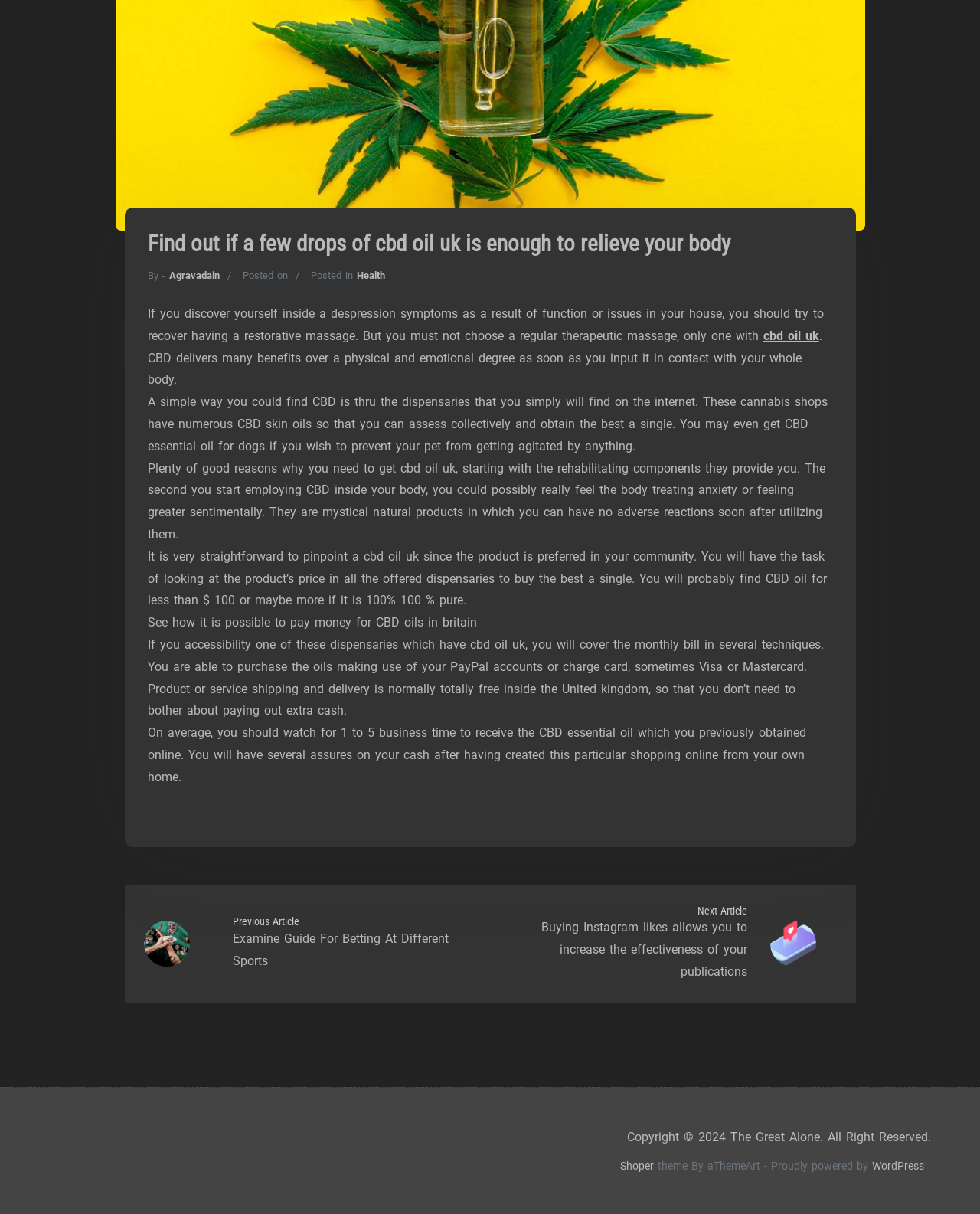Please use the details from the image to answer the following question comprehensively:
What is the topic of the article?

Based on the content of the webpage, I can see that the article is discussing the benefits of CBD oil, how to find it, and its effects on the body. The title of the article is 'Find out if a few drops of CBD oil UK is enough to relieve your body', which suggests that the topic is CBD oil.